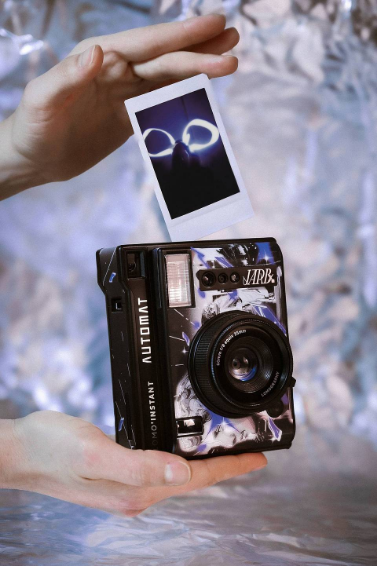Describe all the important aspects and details of the image.

In this captivating image, a pair of hands delicately holds a Lomo'Instant Automat camera, designed in a special edition by Thai artist Jarb. The camera, adorned with a striking artistic print, is positioned prominently, showcasing its stylish features and lens. Above the camera, a freshly developed instant photograph emerges, capturing a dreamlike scene with soft lighting and glowing elements, hinting at the creative possibilities this camera unlocks for photographers. The background is subtly blurred, emphasizing the camera and photo as focal points, highlighting the excitement and nostalgia associated with instant photography. This visual representation captures the essence of creativity and the joy of seizing moments with the unique capabilities of the Lomo'Instant Automat.